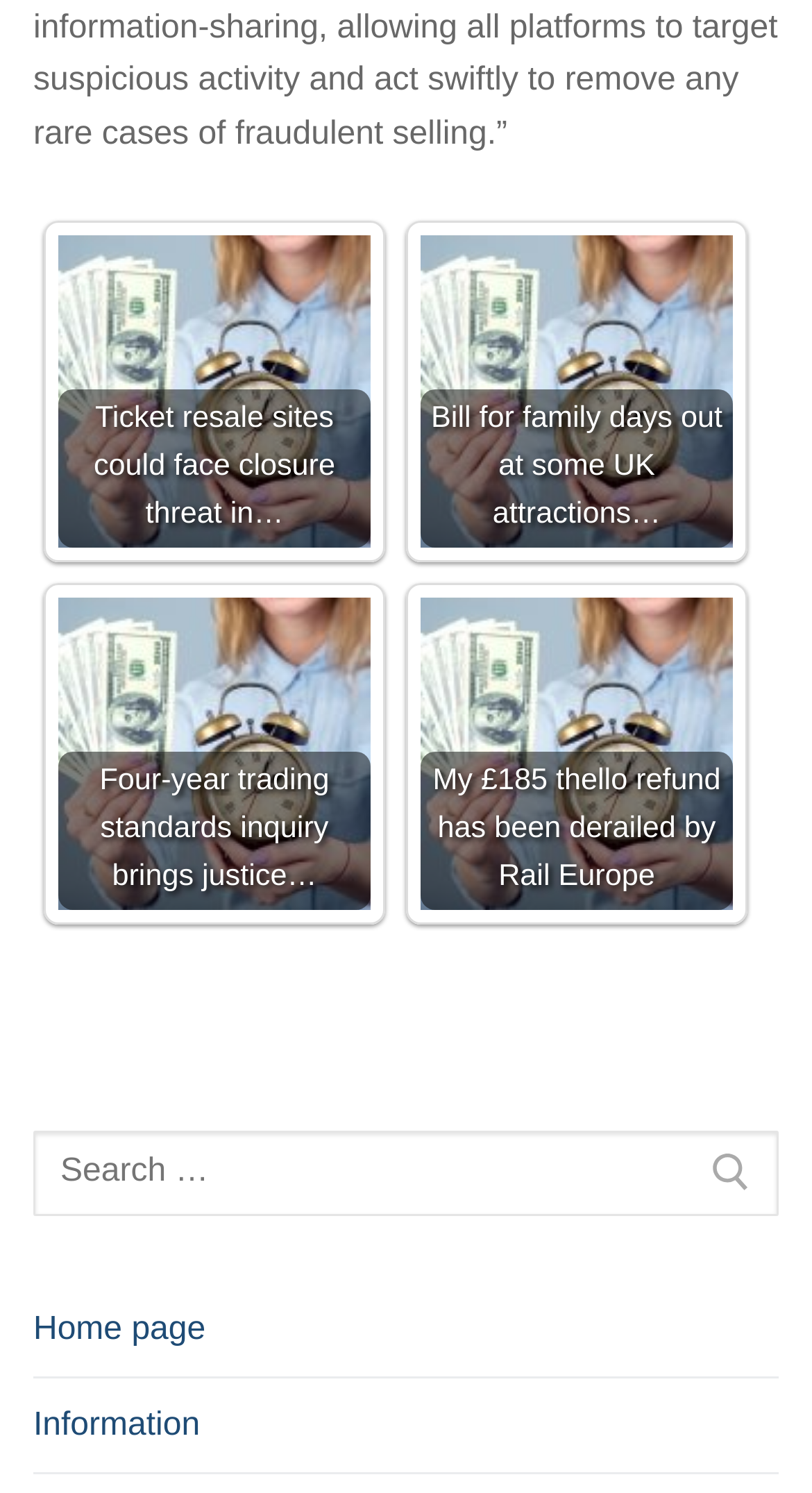What is the purpose of the images on this webpage? Based on the screenshot, please respond with a single word or phrase.

Illustrations